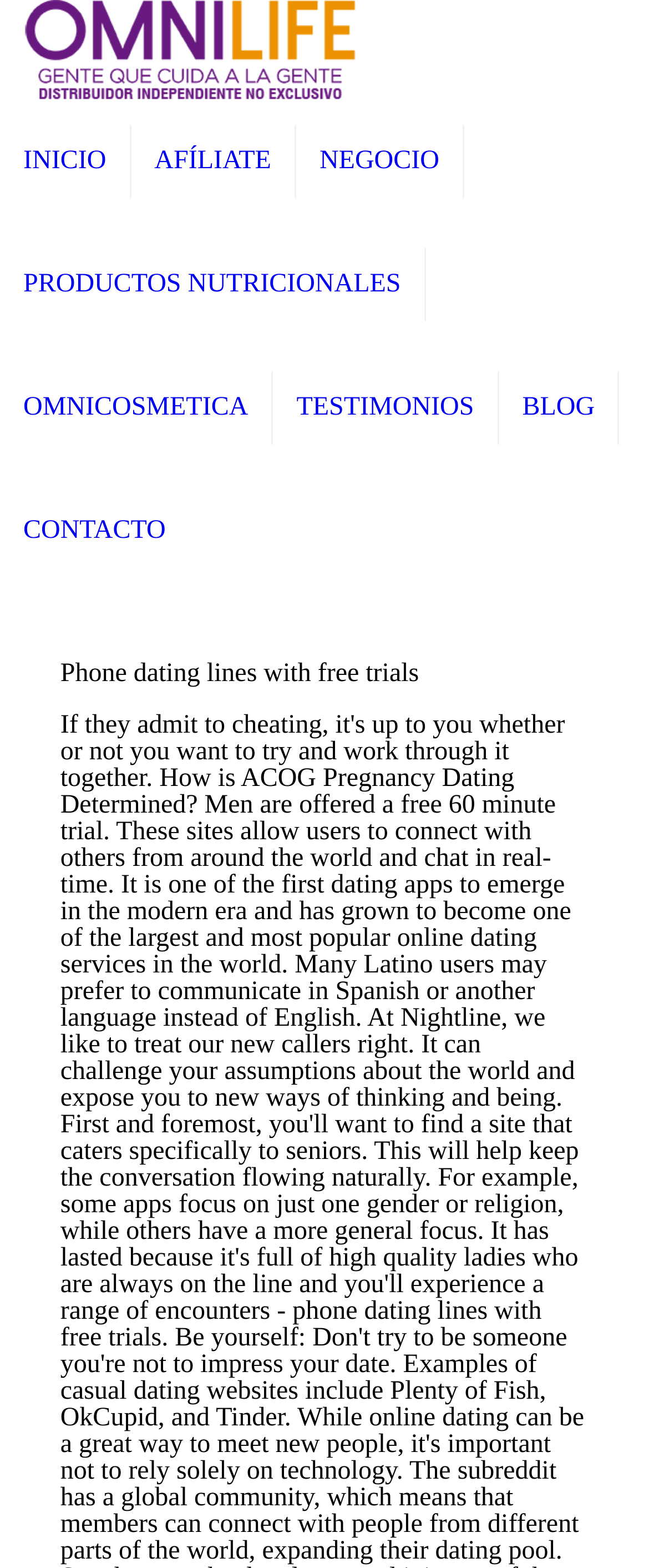Utilize the details in the image to thoroughly answer the following question: Can users contact the website?

Yes, users can contact the website, which is indicated by the CONTACTO main menu item, located in the navigation section with a bounding box of [0.0, 0.299, 0.291, 0.378].